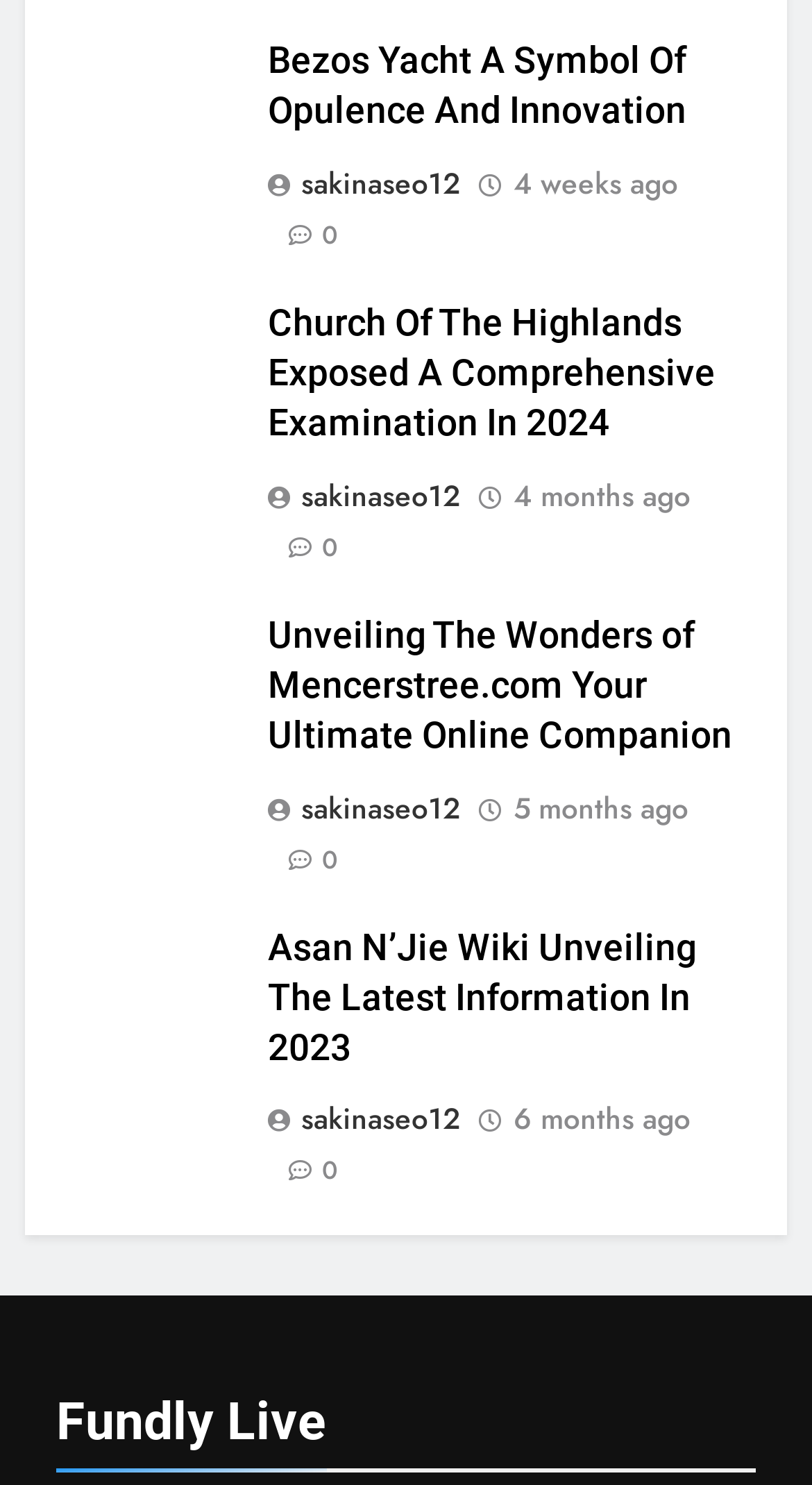Pinpoint the bounding box coordinates of the clickable element to carry out the following instruction: "Read about Bezos Yacht."

[0.329, 0.027, 0.845, 0.089]